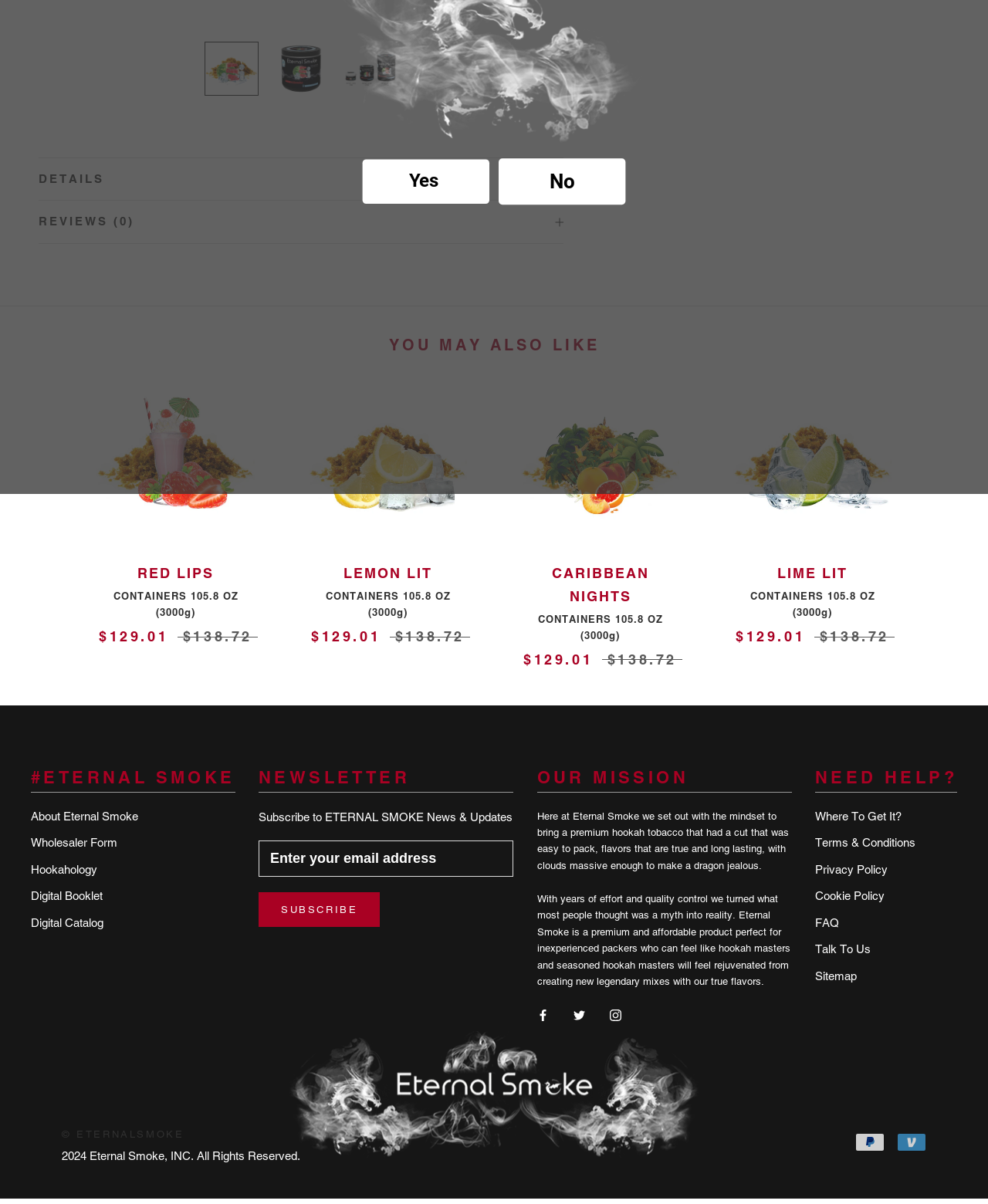Determine the bounding box coordinates in the format (top-left x, top-left y, bottom-right x, bottom-right y). Ensure all values are floating point numbers between 0 and 1. Identify the bounding box of the UI element described by: Terms & Conditions

[0.825, 0.693, 0.969, 0.707]